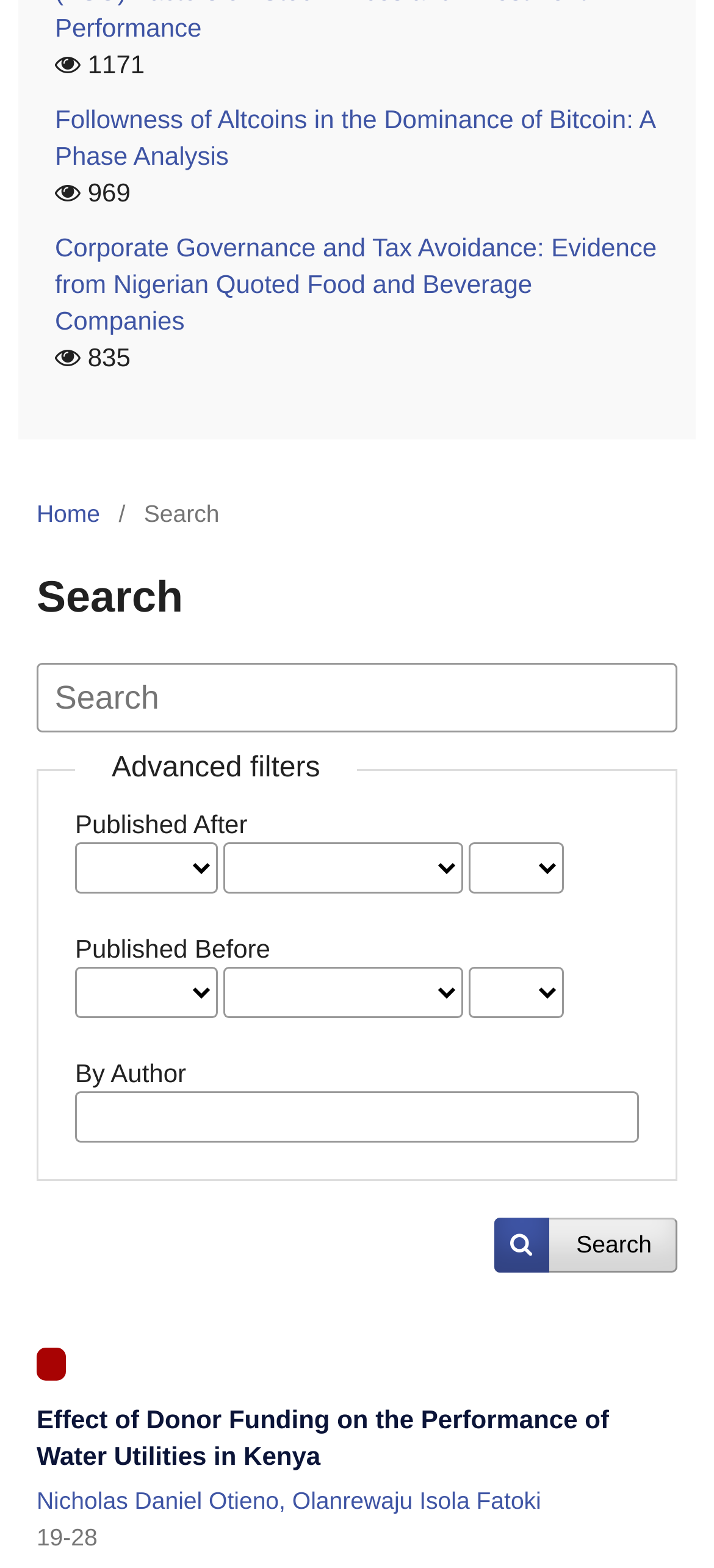What is the title of the article below the search bar?
Use the information from the screenshot to give a comprehensive response to the question.

I looked at the heading below the search bar and found the title of the article, which is 'Effect of Donor Funding on the Performance of Water Utilities in Kenya'.